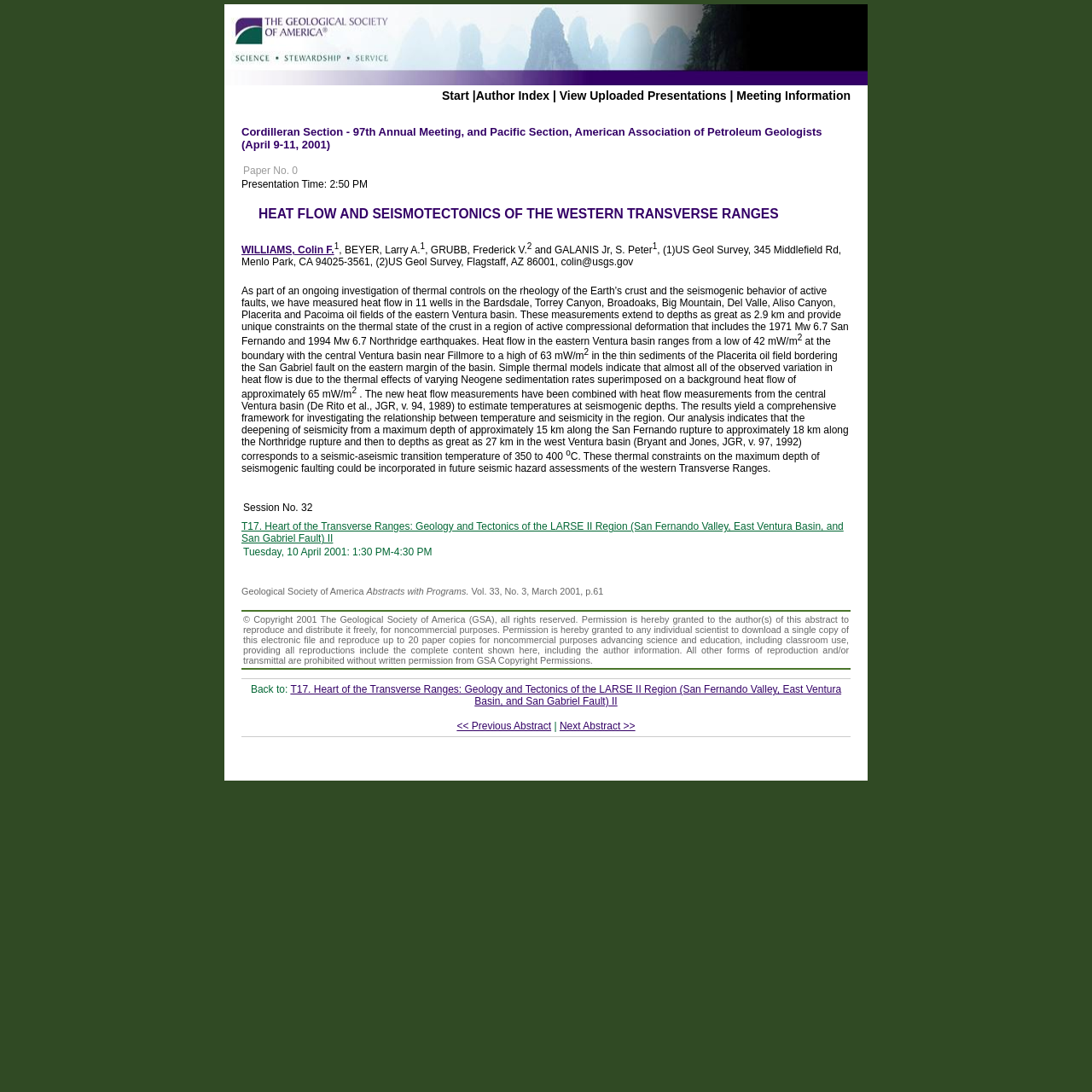Identify the bounding box coordinates of the clickable section necessary to follow the following instruction: "View the author index". The coordinates should be presented as four float numbers from 0 to 1, i.e., [left, top, right, bottom].

[0.436, 0.081, 0.503, 0.094]